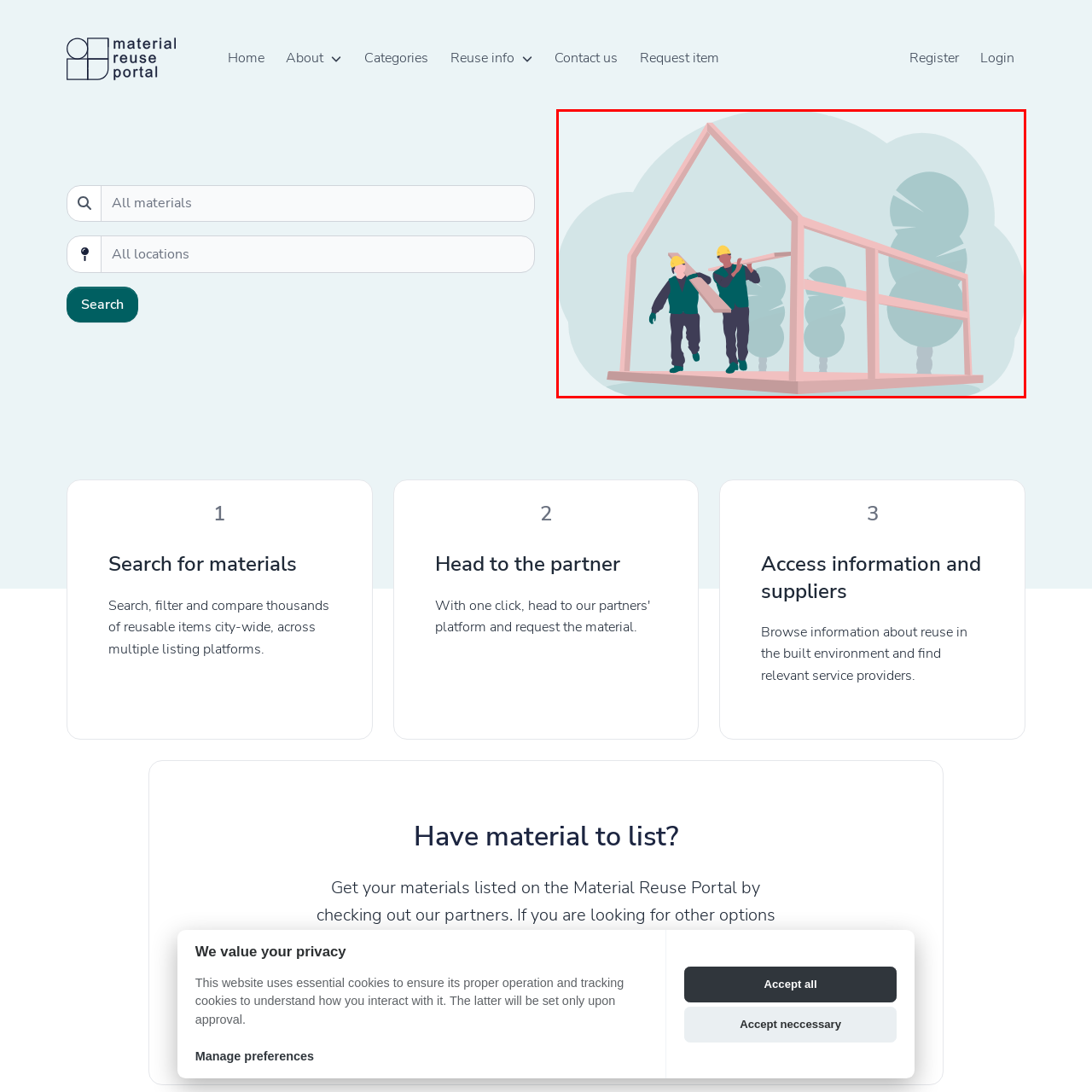Look at the image inside the red boundary and respond to the question with a single word or phrase: What is the background of the construction scene?

Soft, stylized trees